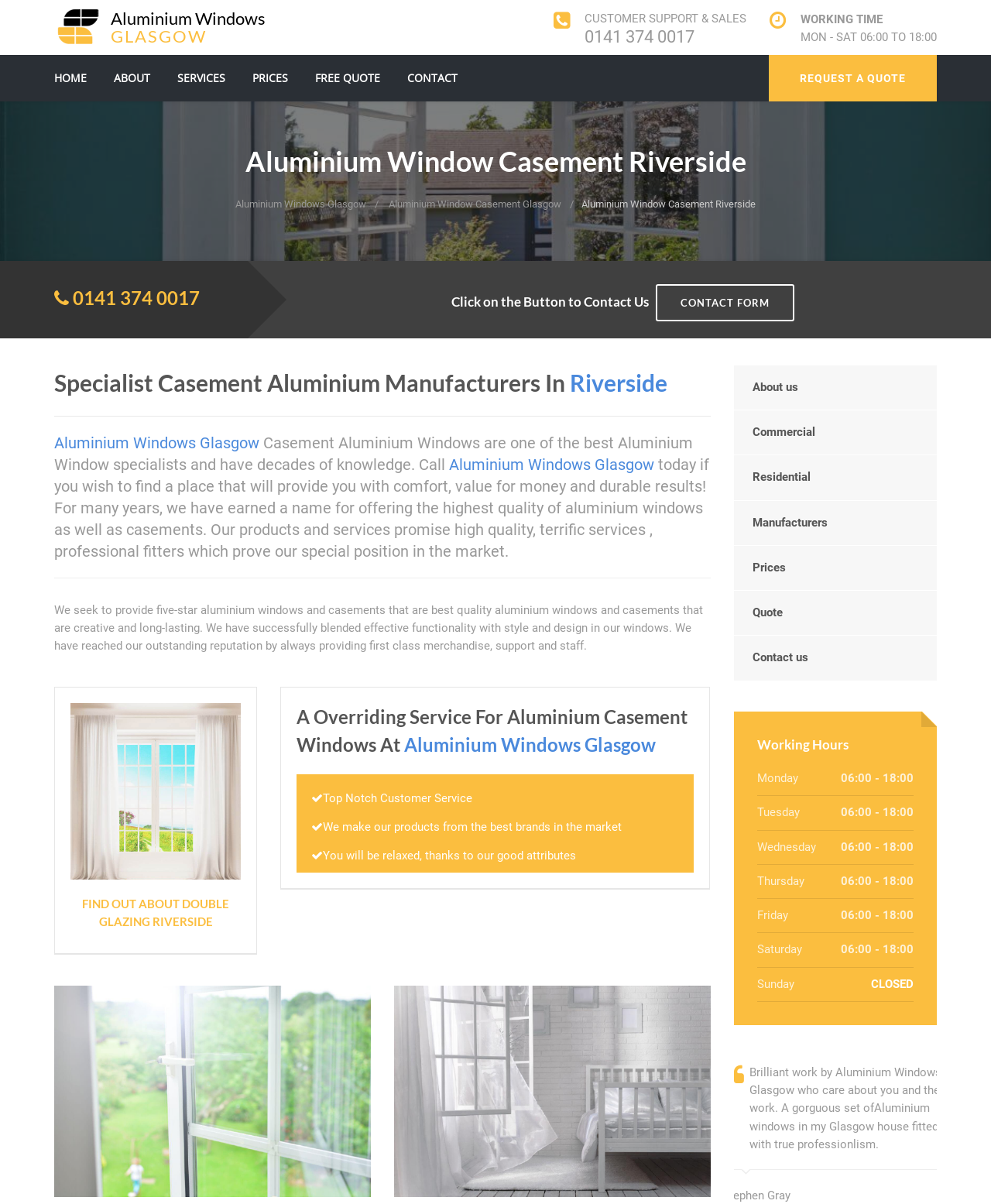Please identify the bounding box coordinates of where to click in order to follow the instruction: "Request a quote".

[0.776, 0.045, 0.945, 0.084]